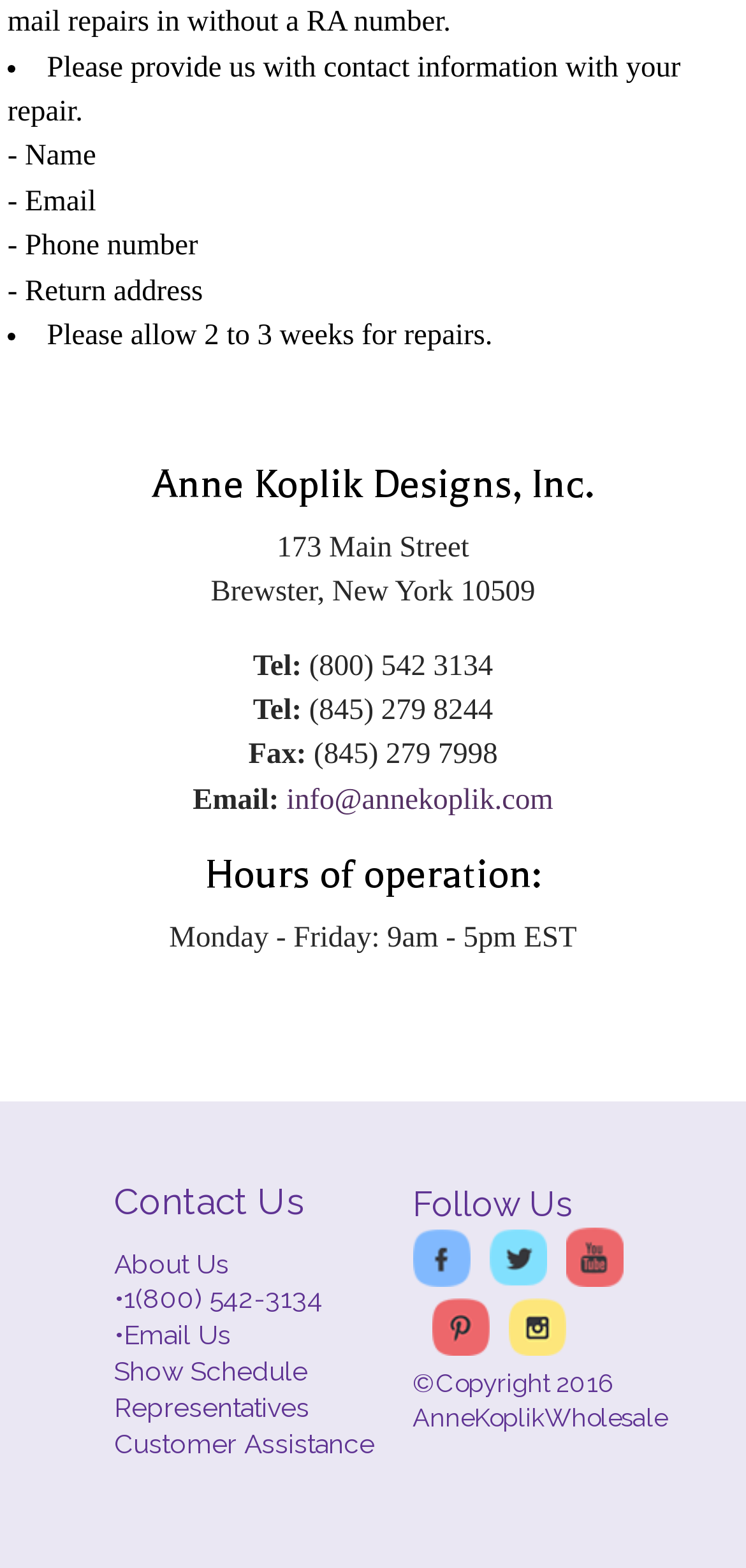Find the bounding box coordinates for the UI element that matches this description: "info@annekoplik.com".

[0.384, 0.5, 0.742, 0.52]